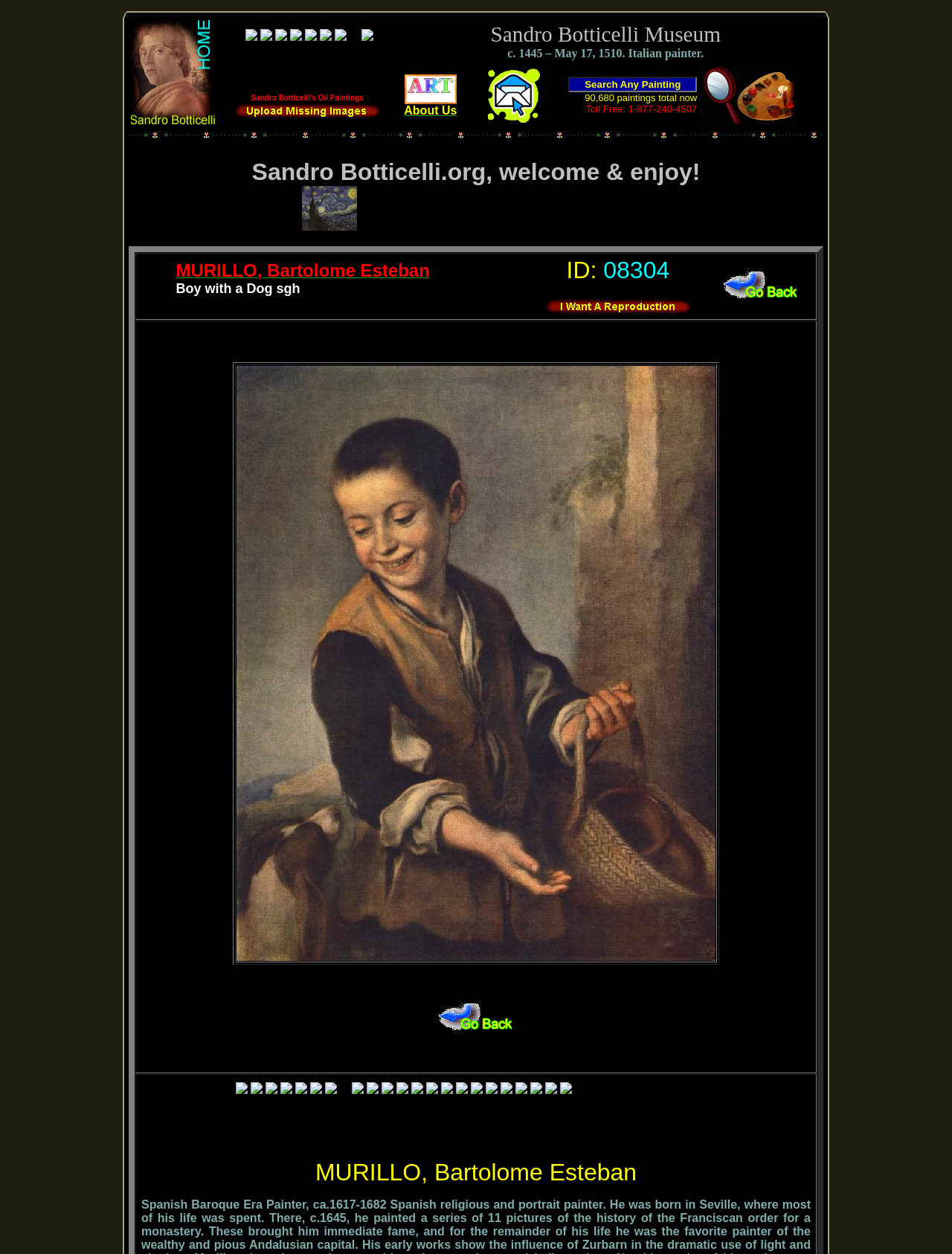Locate the bounding box coordinates of the area that needs to be clicked to fulfill the following instruction: "check recent comments". The coordinates should be in the format of four float numbers between 0 and 1, namely [left, top, right, bottom].

None